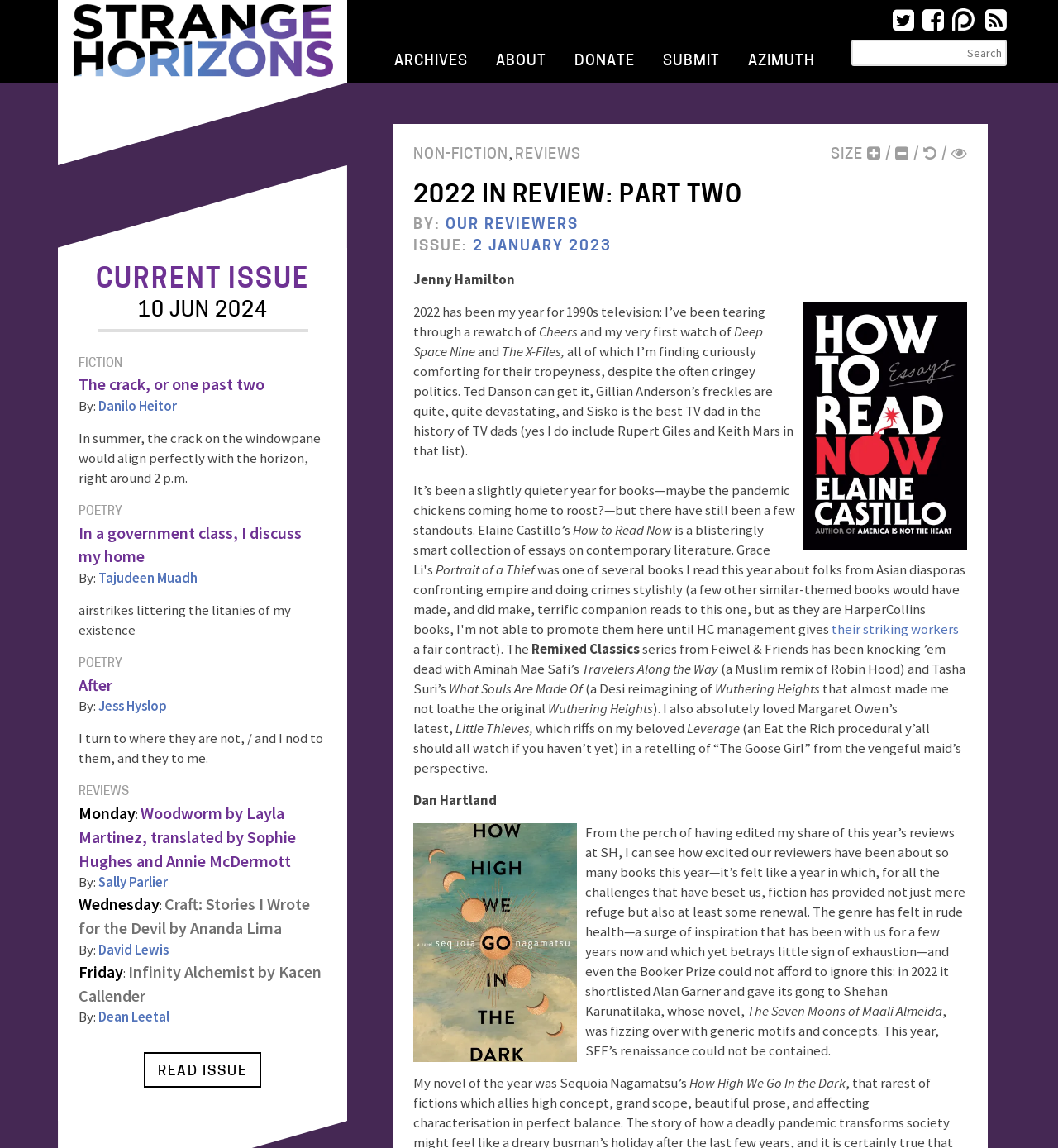Generate a thorough explanation of the webpage's elements.

This webpage is a review article from Strange Horizons, a science fiction and fantasy online magazine. The article is titled "2022 In Review: Part Two By Our Reviewers" and is dated January 2, 2023. 

At the top of the page, there are several links to different sections of the website, including "ARCHIVES", "ABOUT", "DONATE", "SUBMIT", and "AZIMUTH". There are also social media links to Twitter, Facebook, Patreon, and RSS. A search box is located on the right side of the top section.

Below the top section, there are two main columns of content. The left column contains a series of reviews and articles, each with a title, author, and brief summary. The reviews are divided into sections labeled "FICTION", "POETRY", and "REVIEWS". The right column contains a single article, which appears to be a personal reflection on the reviewer's favorite books and TV shows of 2022. The article includes several images of book covers.

The reviewer discusses their favorite TV shows of 2022, including re-watches of 1990s shows like "Cheers" and "Deep Space Nine", as well as their first watch of "The X-Files". They also mention several books they enjoyed, including "How to Read Now" by Elaine Castillo, "Portrait of a Thief", and "Little Thieves" by Margaret Owen. The article includes several paragraphs of text, with occasional images of book covers.

Further down the page, another reviewer discusses the state of science fiction and fantasy in 2022, noting that it has been a strong year for the genre. They mention several books that have been shortlisted for awards, including "The Seven Moons of Maali Almeida" and "How High We Go In the Dark" by Sequoia Nagamatsu, which they consider their novel of the year.